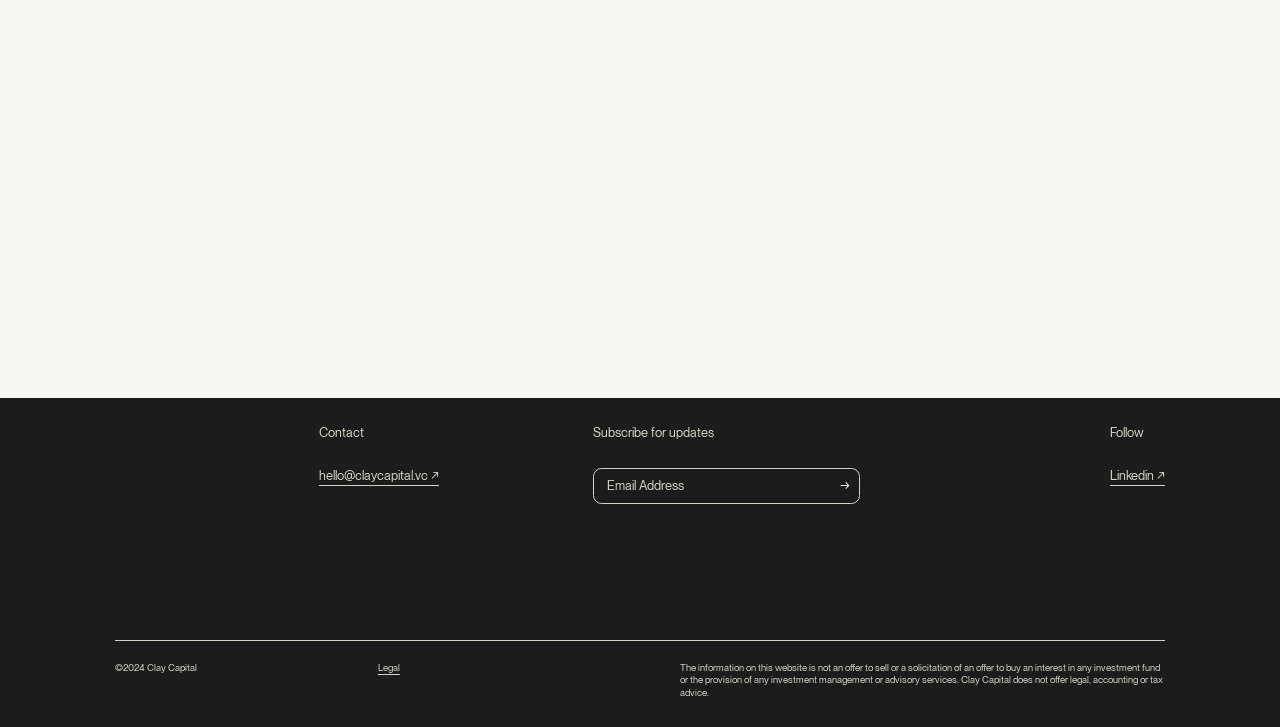Find the bounding box coordinates for the UI element that matches this description: "name="Email-Address-2" placeholder="Email Address"".

[0.474, 0.656, 0.633, 0.681]